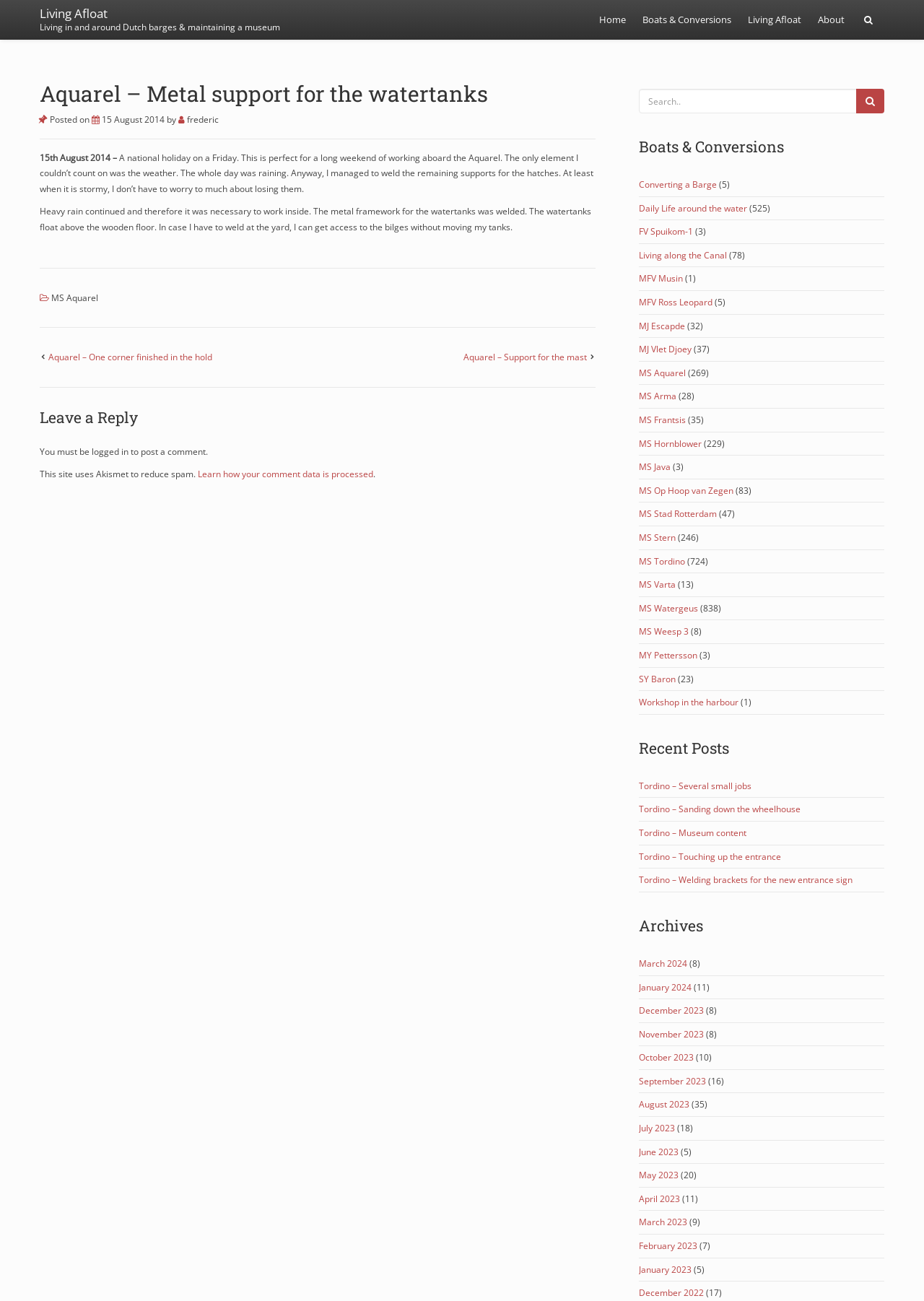Produce a meticulous description of the webpage.

This webpage is about a blog post titled "Aquarel – Metal support for the watertanks – Living Afloat". At the top of the page, there is a navigation menu with links to "Home", "Boats & Conversions", "Living Afloat", and "About". 

Below the navigation menu, there is a heading with the title of the blog post, followed by a paragraph of text describing the author's experience working on the Aquarel, a boat, on a rainy day. The text is accompanied by a link to the author's profile.

The main content of the page is divided into two columns. The left column contains the blog post, which includes several paragraphs of text and links to related articles. The right column contains a search bar, a list of categories with links to related articles, and a list of recent posts with links to the articles.

The blog post describes the author's process of welding metal supports for the watertanks on the Aquarel, and includes details about the challenges of working in the rain. The text is written in a conversational style and includes personal anecdotes.

The list of categories in the right column includes links to articles about converting a barge, daily life around the water, and living along the canal, among others. Each category has a number in parentheses indicating the number of articles in that category. The list of recent posts includes links to articles with titles such as "Tordino – Several small jobs" and "Tordino – Sanding down the wheelhouse".